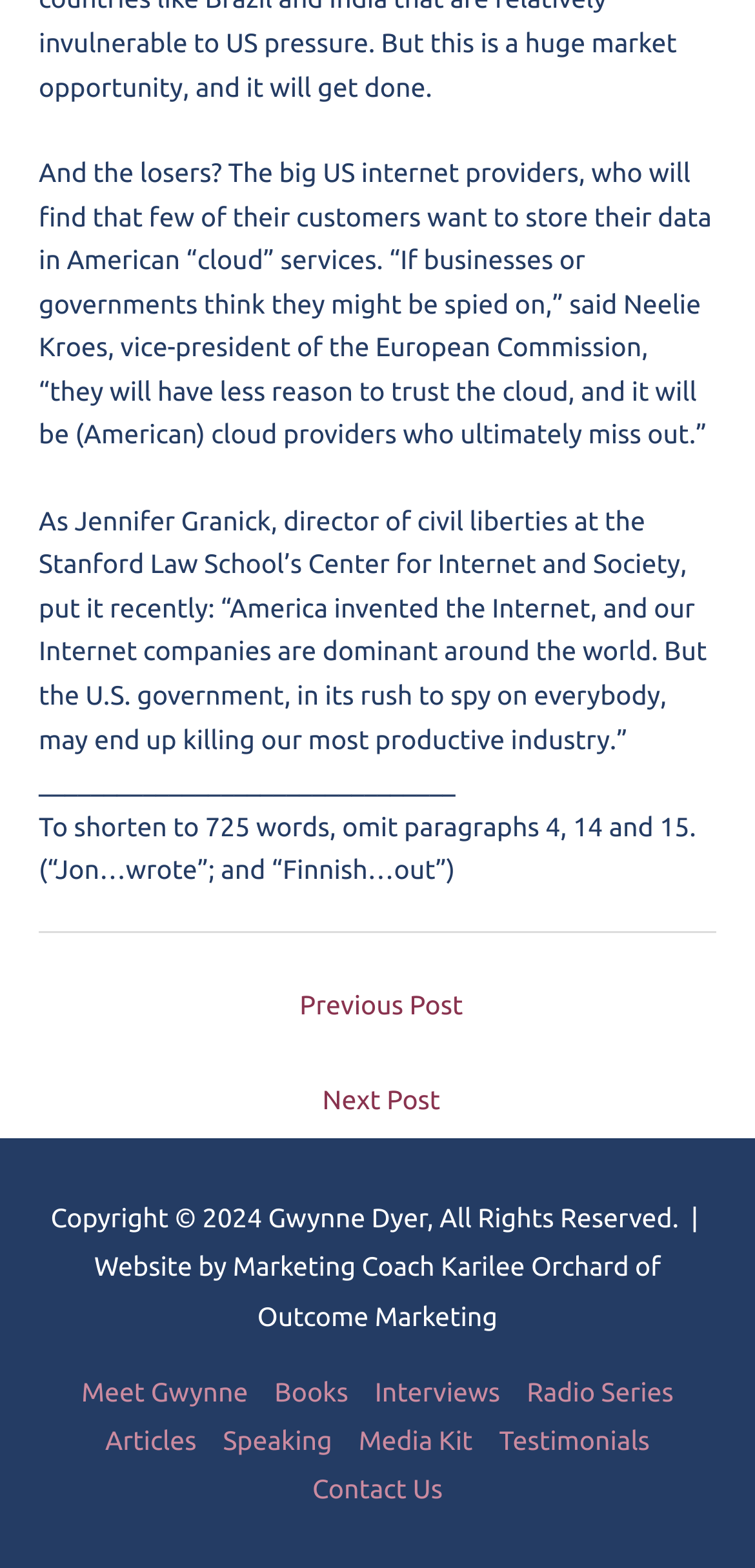Locate the bounding box coordinates of the element that needs to be clicked to carry out the instruction: "Click Send". The coordinates should be given as four float numbers ranging from 0 to 1, i.e., [left, top, right, bottom].

None